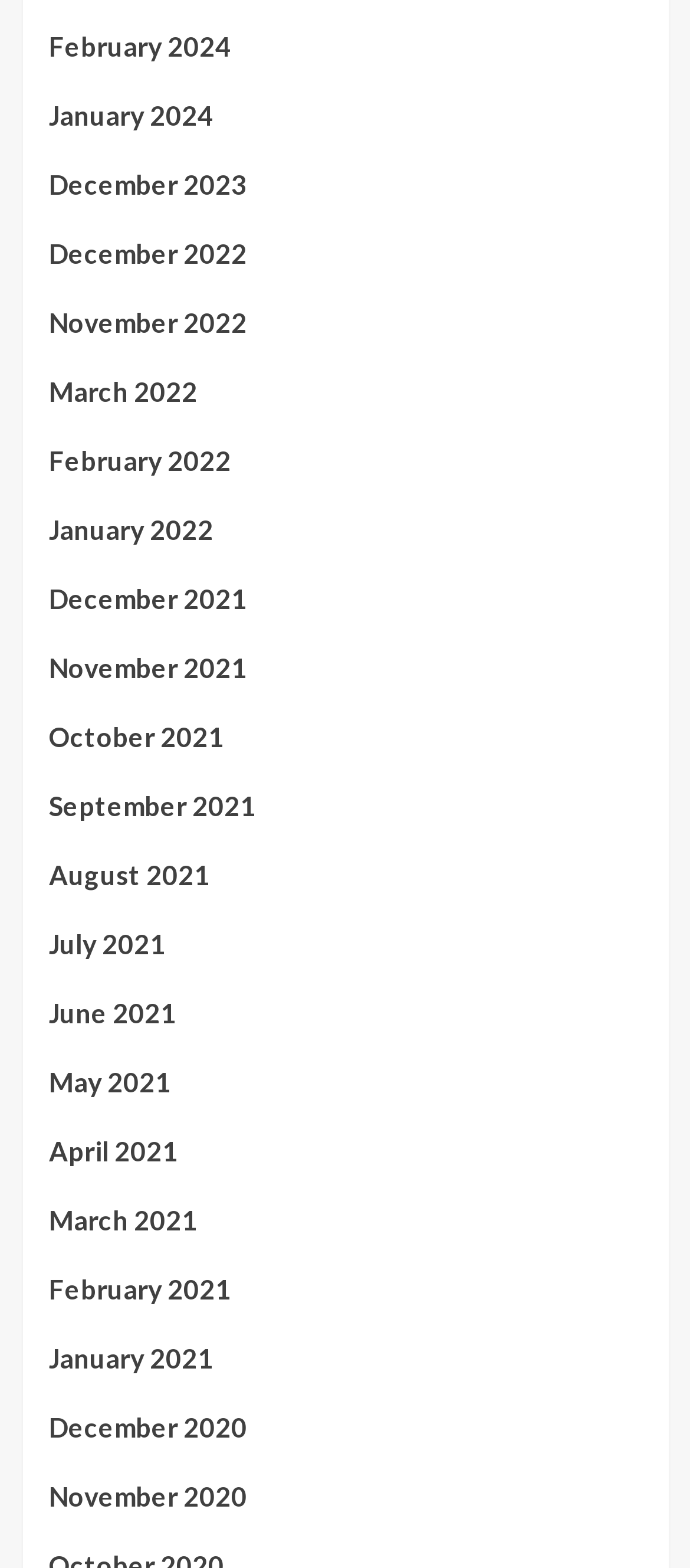What is the earliest month listed?
Please use the image to provide a one-word or short phrase answer.

December 2020